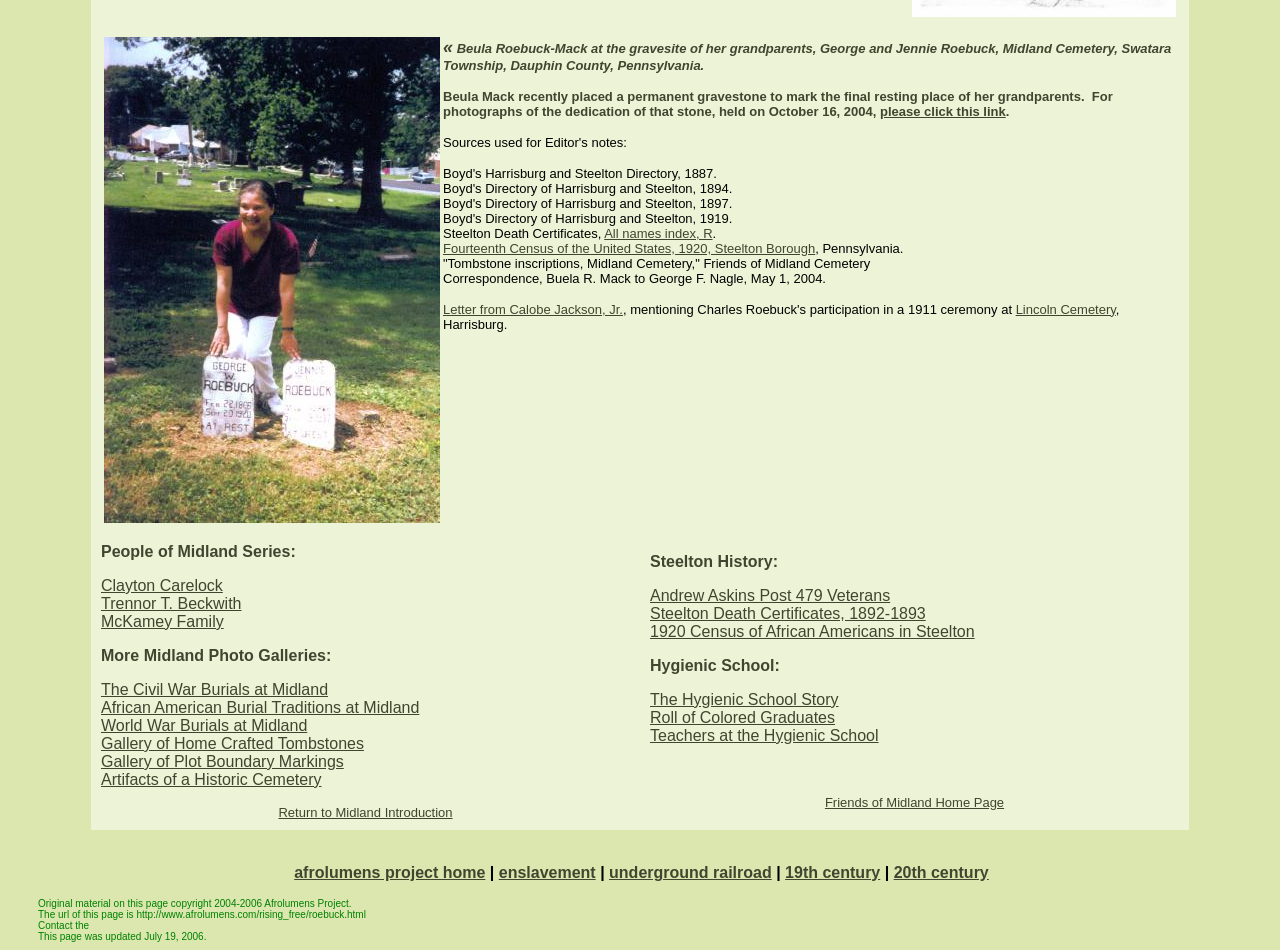Who is the author of the webpage?
Please provide a single word or phrase as your answer based on the screenshot.

Beula Roebuck-Mack